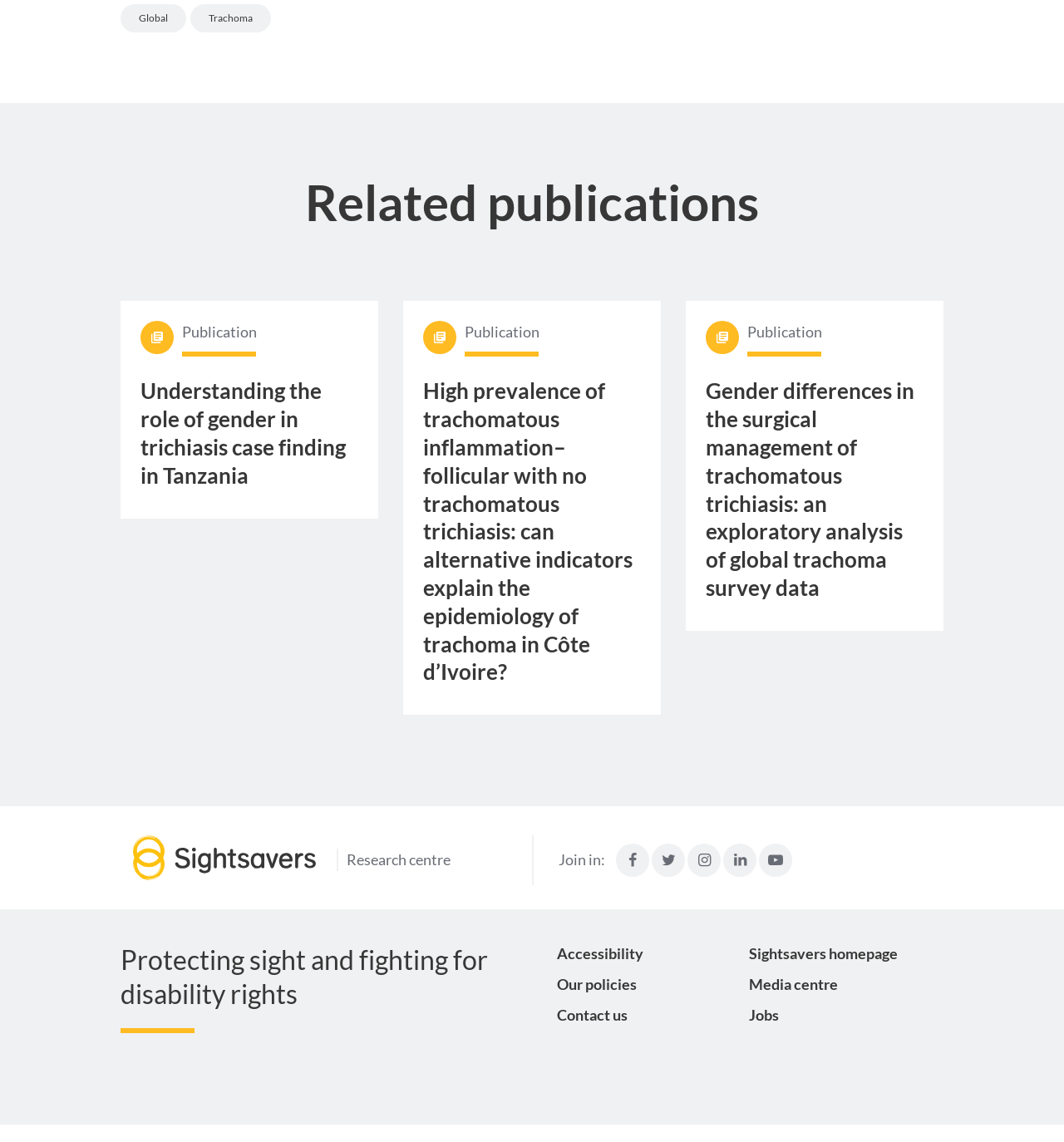What is the last option in the footer menu?
Answer with a single word or short phrase according to what you see in the image.

Jobs